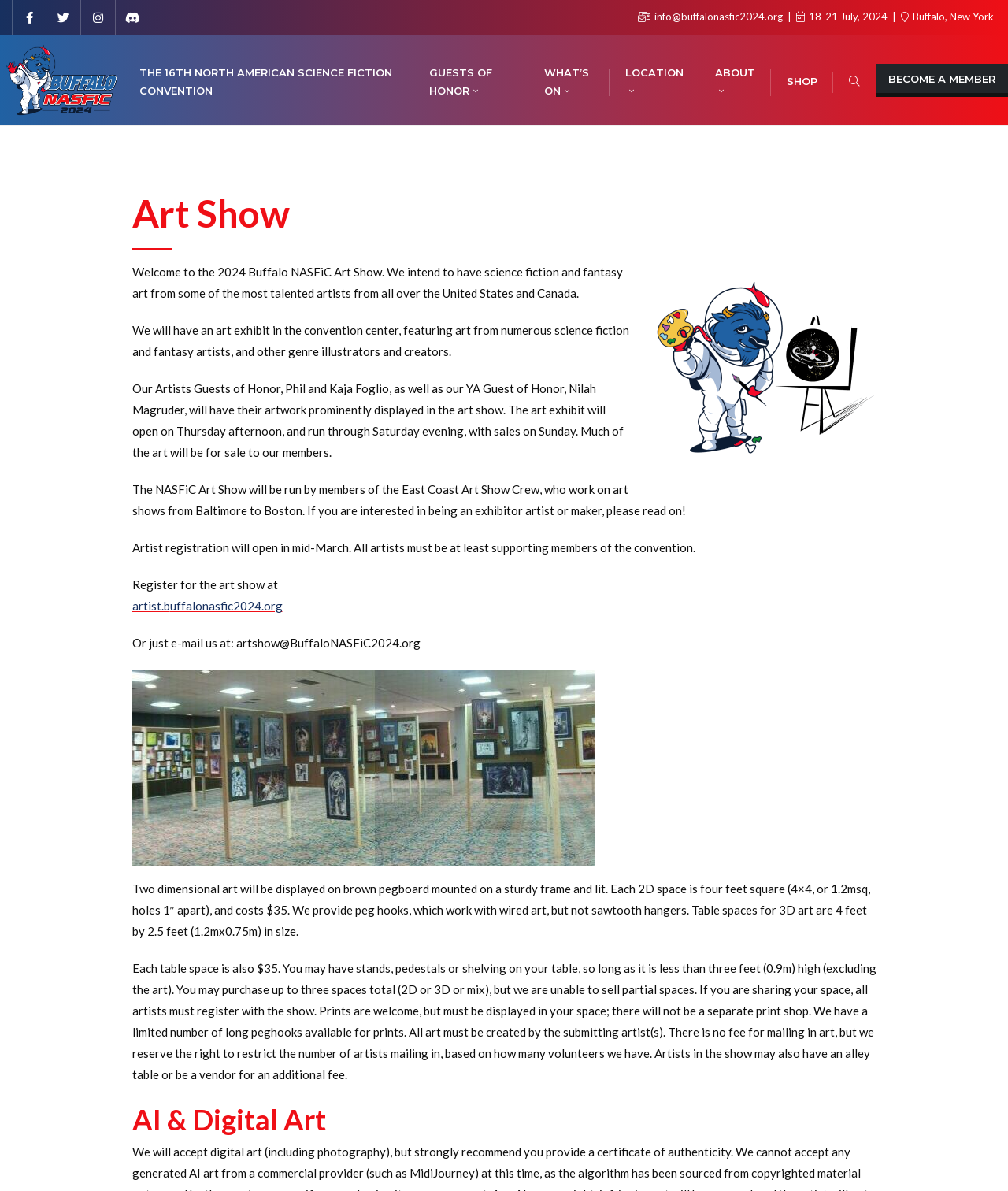Extract the bounding box of the UI element described as: "What’s On".

[0.524, 0.035, 0.605, 0.1]